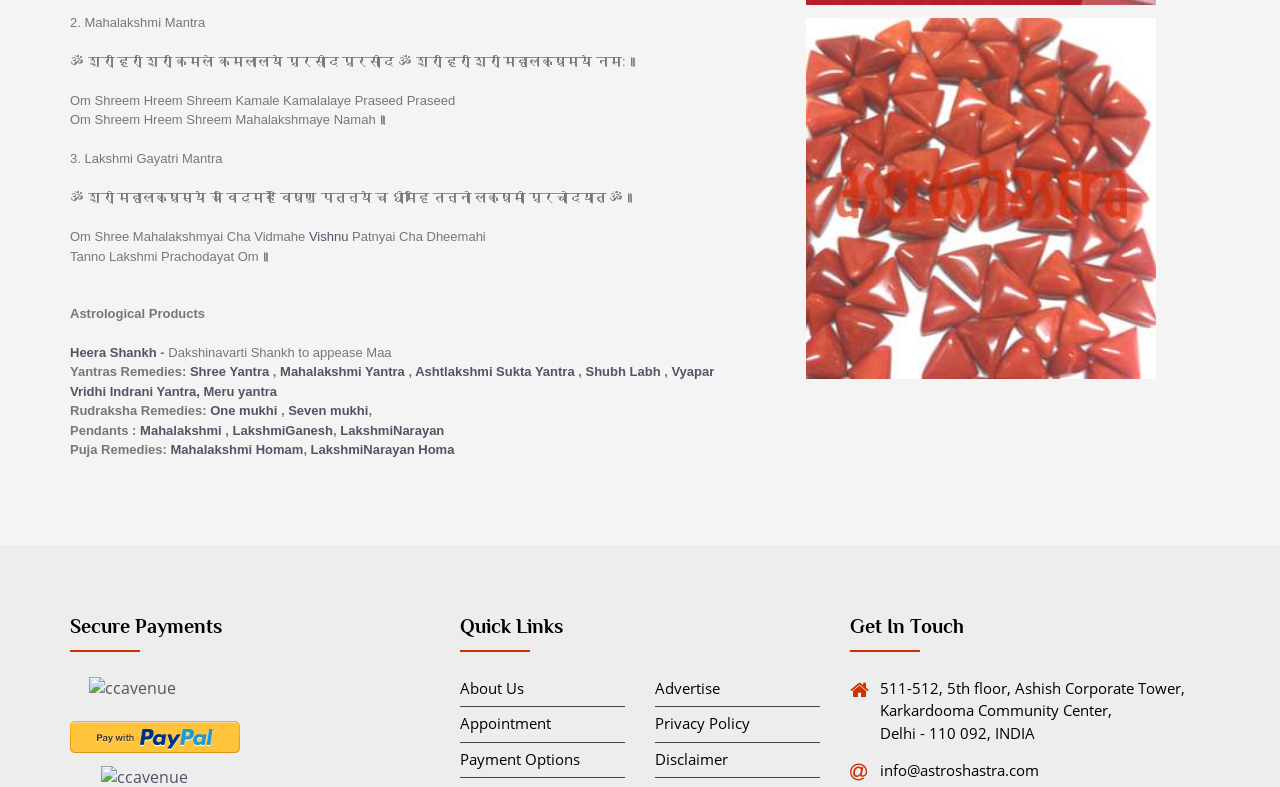Determine the bounding box coordinates of the area to click in order to meet this instruction: "Click on the link to learn about Vishnu".

[0.241, 0.291, 0.272, 0.31]